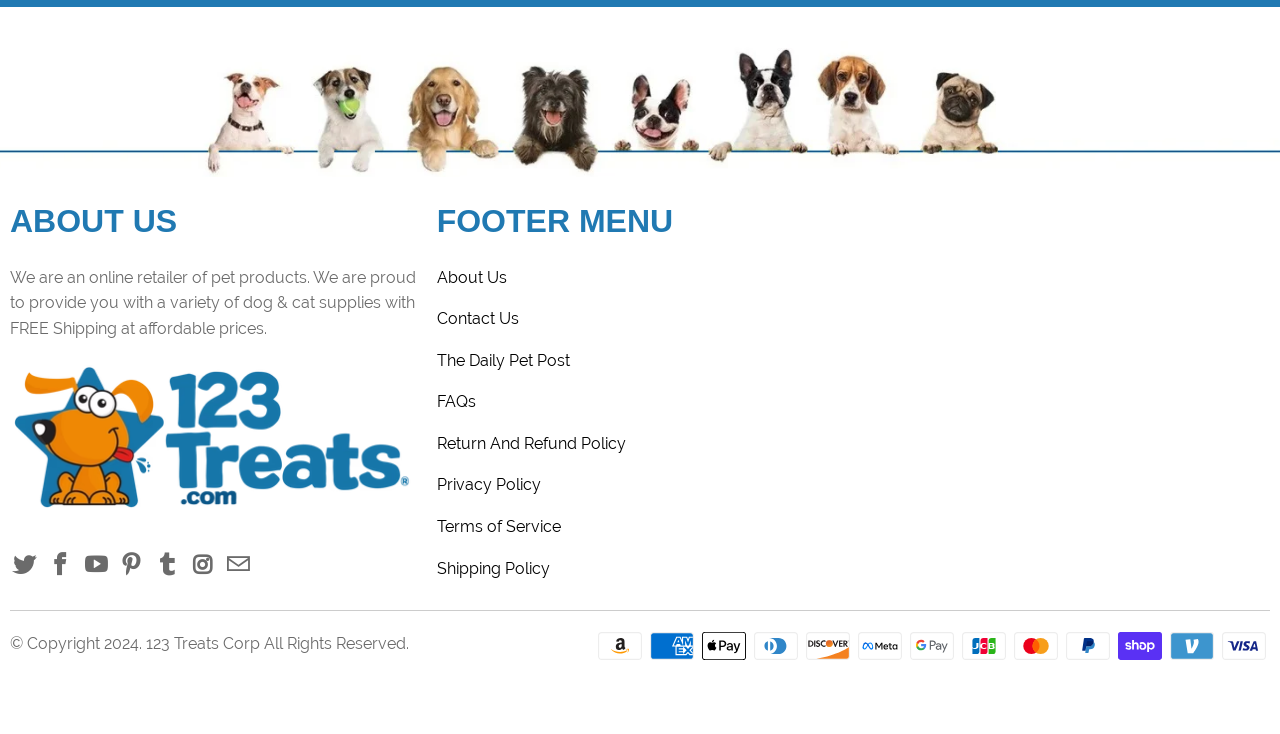Locate the UI element described by Shipping Policy and provide its bounding box coordinates. Use the format (top-left x, top-left y, bottom-right x, bottom-right y) with all values as floating point numbers between 0 and 1.

[0.341, 0.761, 0.429, 0.787]